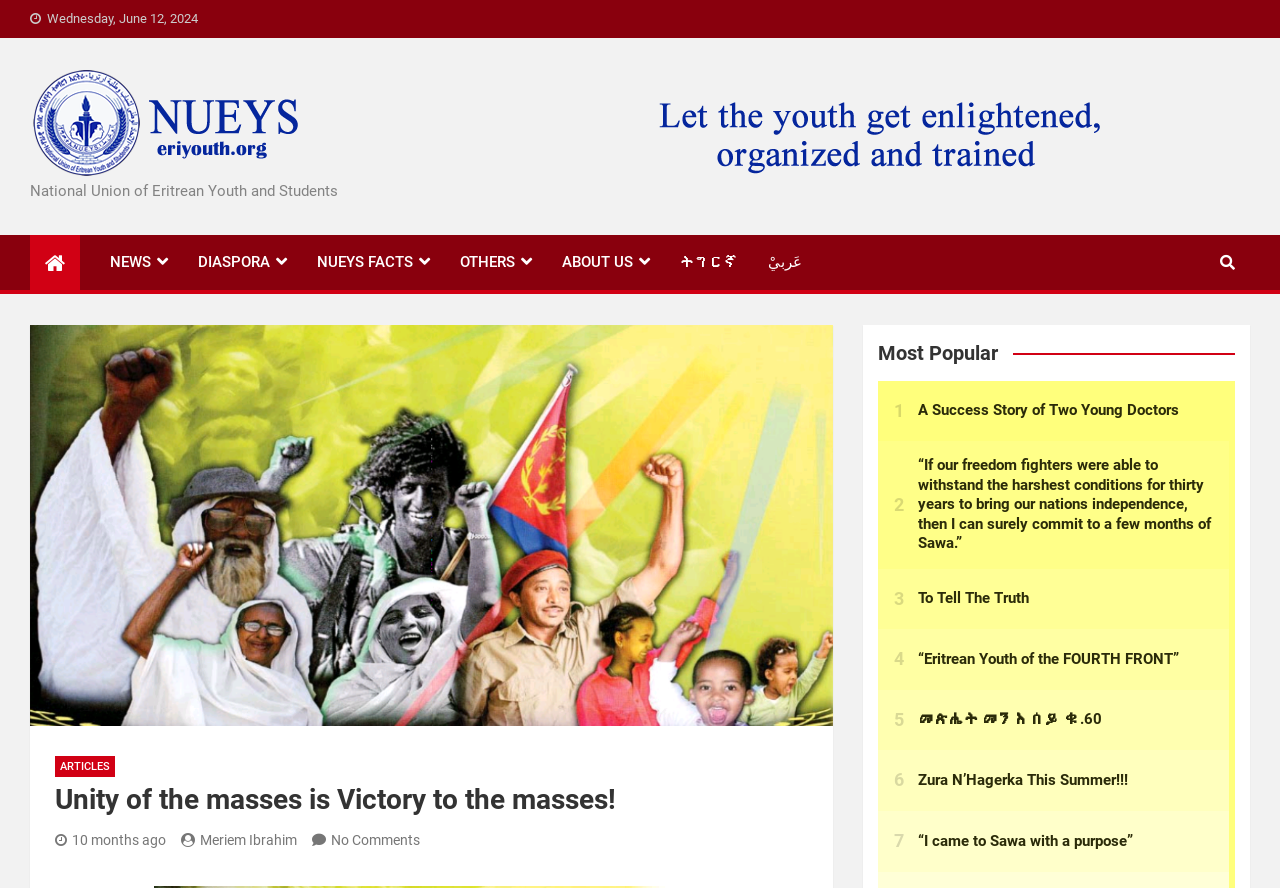Identify the bounding box coordinates of the clickable region required to complete the instruction: "Click the NEWS link". The coordinates should be given as four float numbers within the range of 0 and 1, i.e., [left, top, right, bottom].

[0.074, 0.264, 0.143, 0.327]